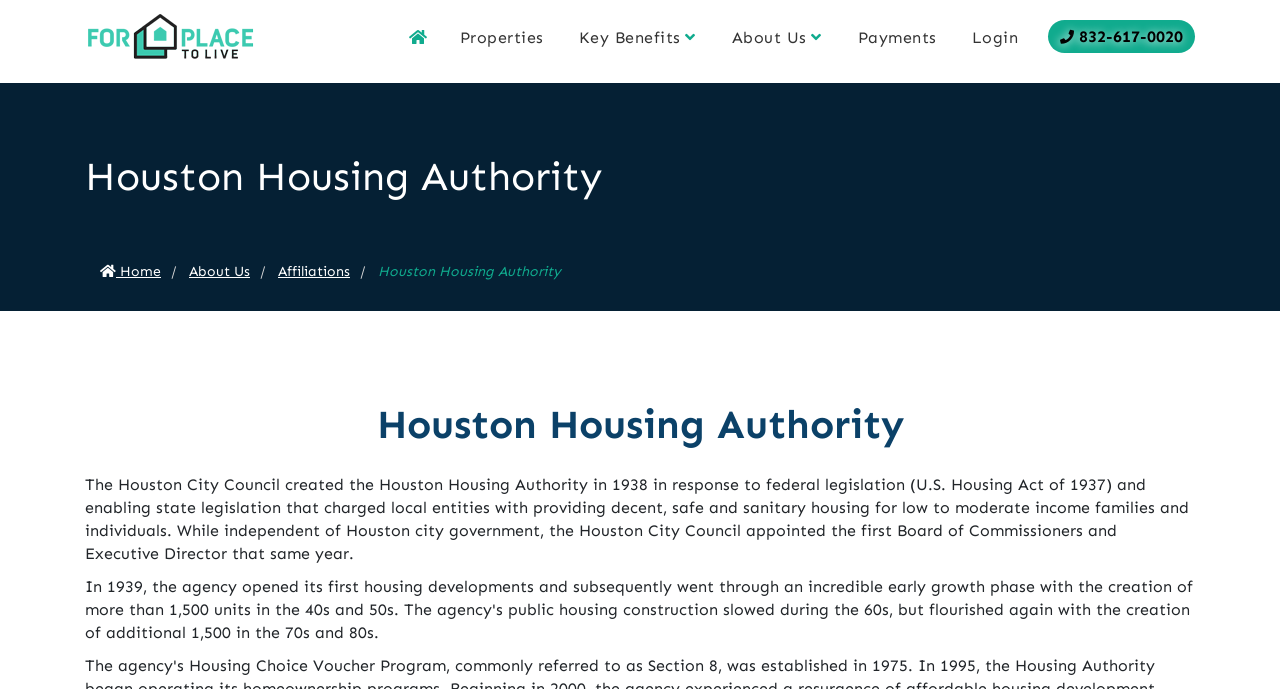Find the bounding box coordinates of the element's region that should be clicked in order to follow the given instruction: "Call 832-617-0020". The coordinates should consist of four float numbers between 0 and 1, i.e., [left, top, right, bottom].

[0.819, 0.029, 0.934, 0.077]